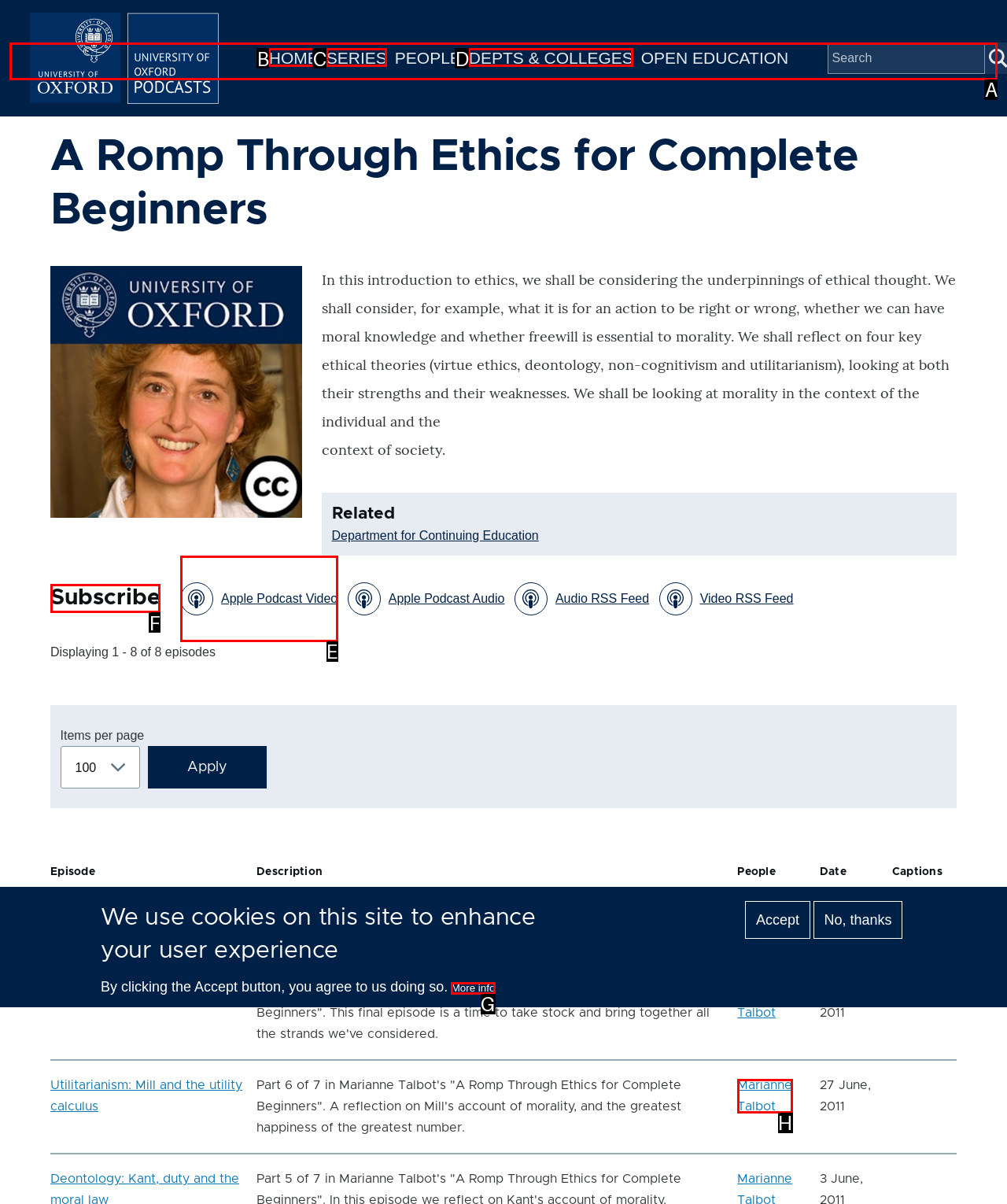Tell me which one HTML element I should click to complete this task: Click the 'Subscribe' link Answer with the option's letter from the given choices directly.

F